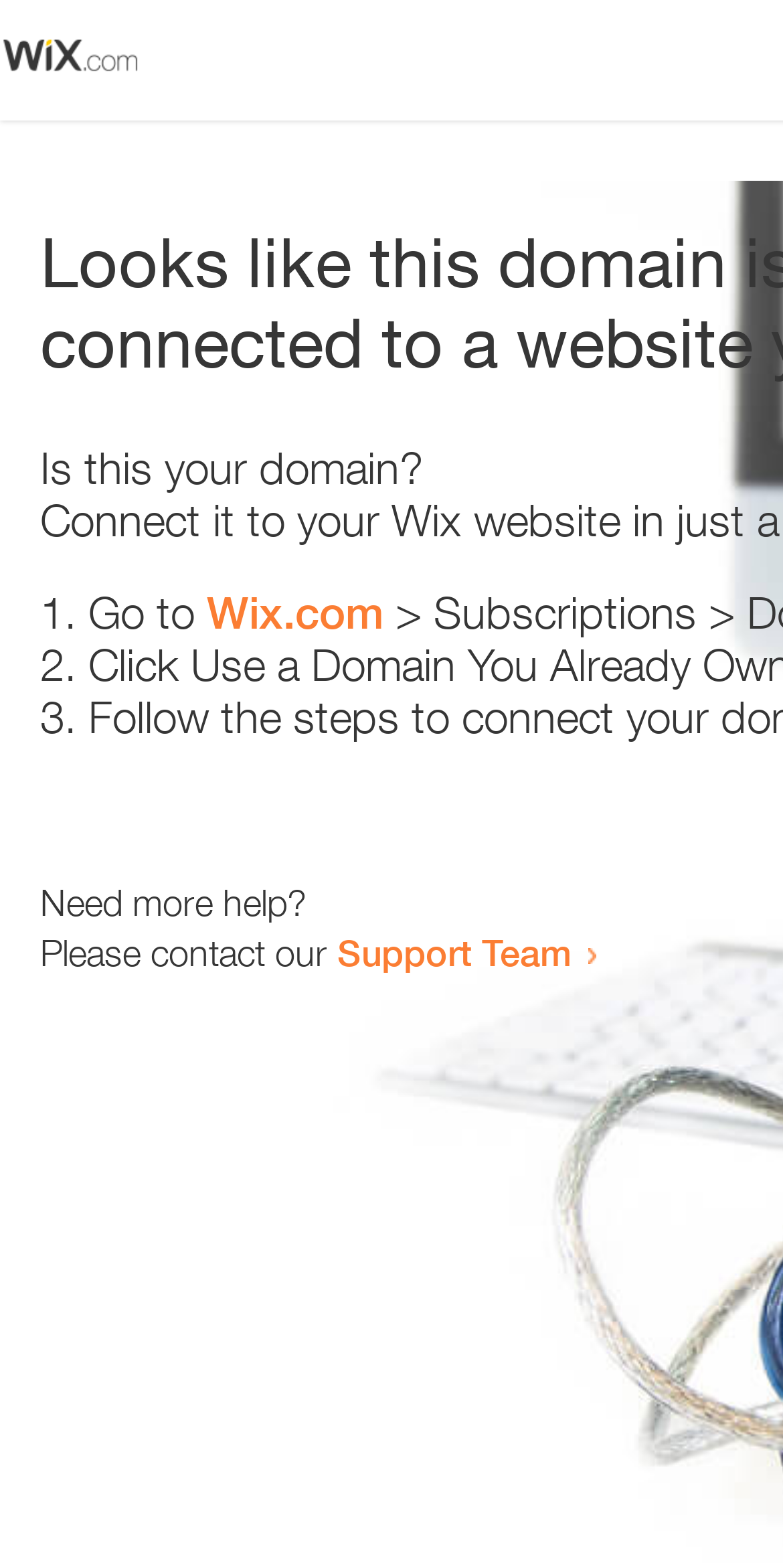Create an elaborate caption that covers all aspects of the webpage.

The webpage appears to be an error page, with a small image at the top left corner. Below the image, there is a heading that reads "Is this your domain?" centered on the page. 

Underneath the heading, there is a numbered list with three items. The first item starts with "1." and is followed by the text "Go to" and a link to "Wix.com". The second item starts with "2." and the third item starts with "3.", but their contents are not specified. 

At the bottom of the page, there is a section that provides additional help options. It starts with the text "Need more help?" and is followed by a sentence that reads "Please contact our". This sentence is completed with a link to the "Support Team".